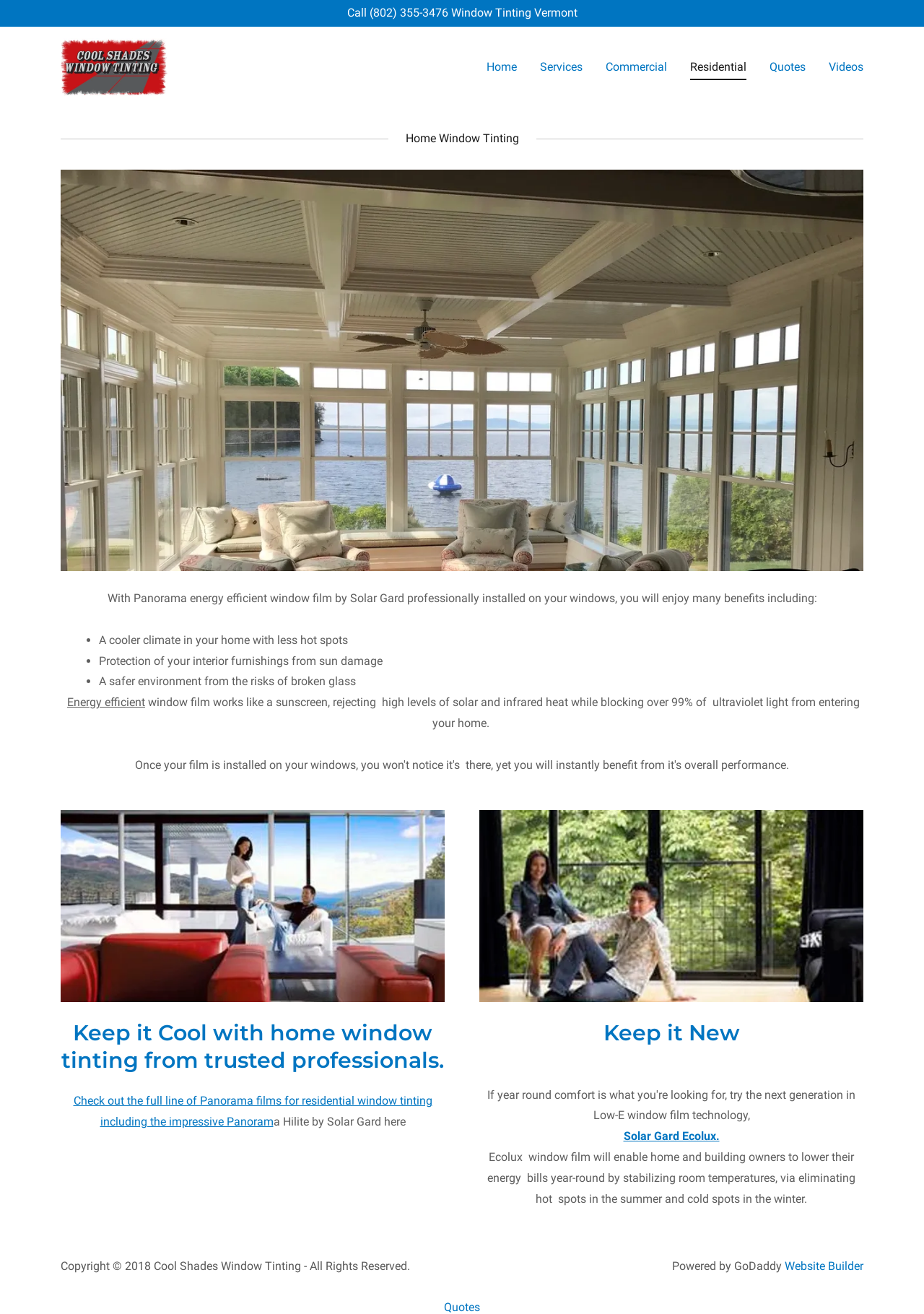Please find the bounding box coordinates of the element that needs to be clicked to perform the following instruction: "Learn more about 'Solar Gard Ecolux'". The bounding box coordinates should be four float numbers between 0 and 1, represented as [left, top, right, bottom].

[0.675, 0.859, 0.779, 0.87]